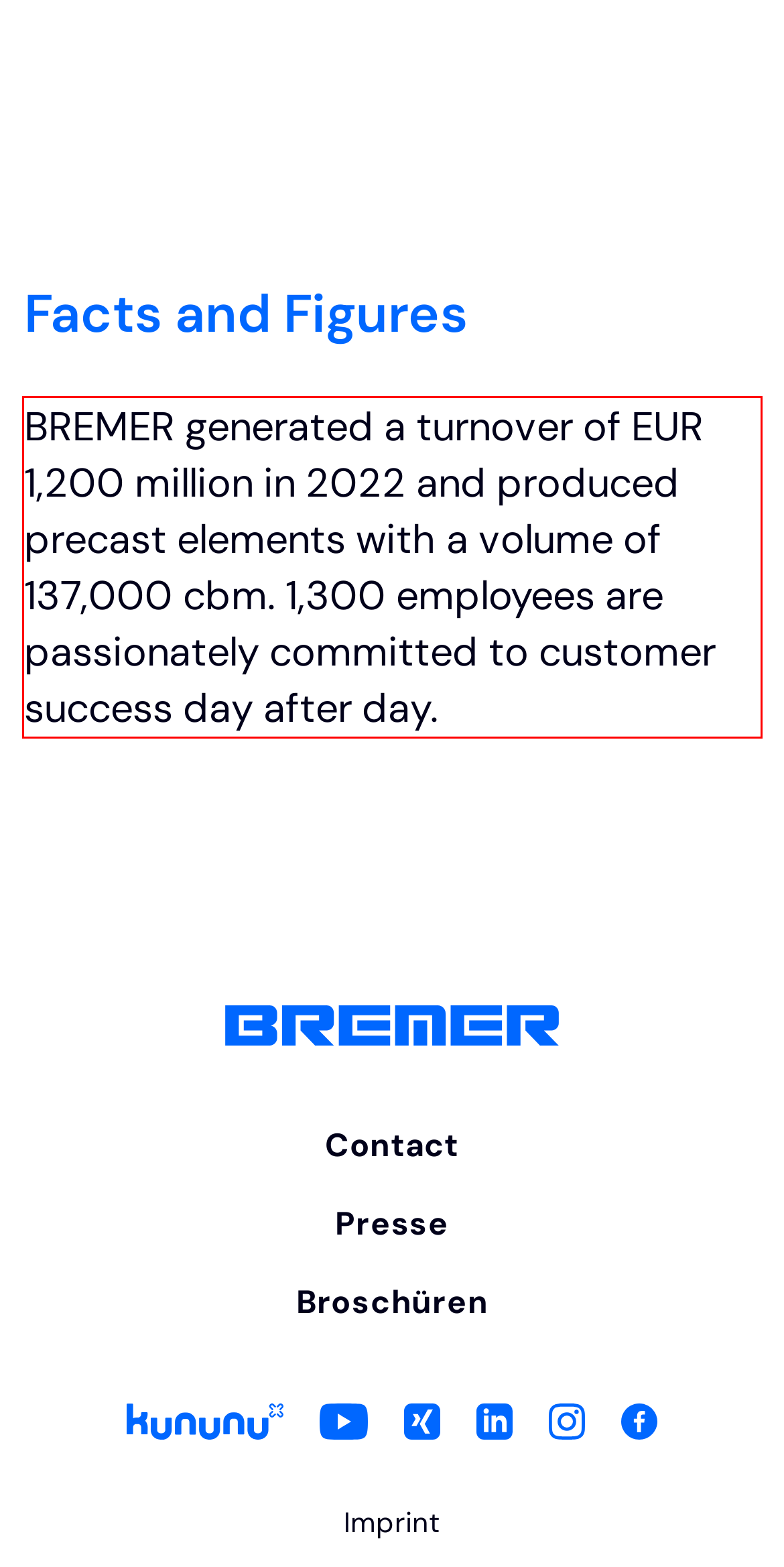Analyze the screenshot of the webpage that features a red bounding box and recognize the text content enclosed within this red bounding box.

BREMER generated a turnover of EUR 1,200 million in 2022 and produced precast elements with a volume of 137,000 cbm. 1,300 employees are passionately committed to customer success day after day.